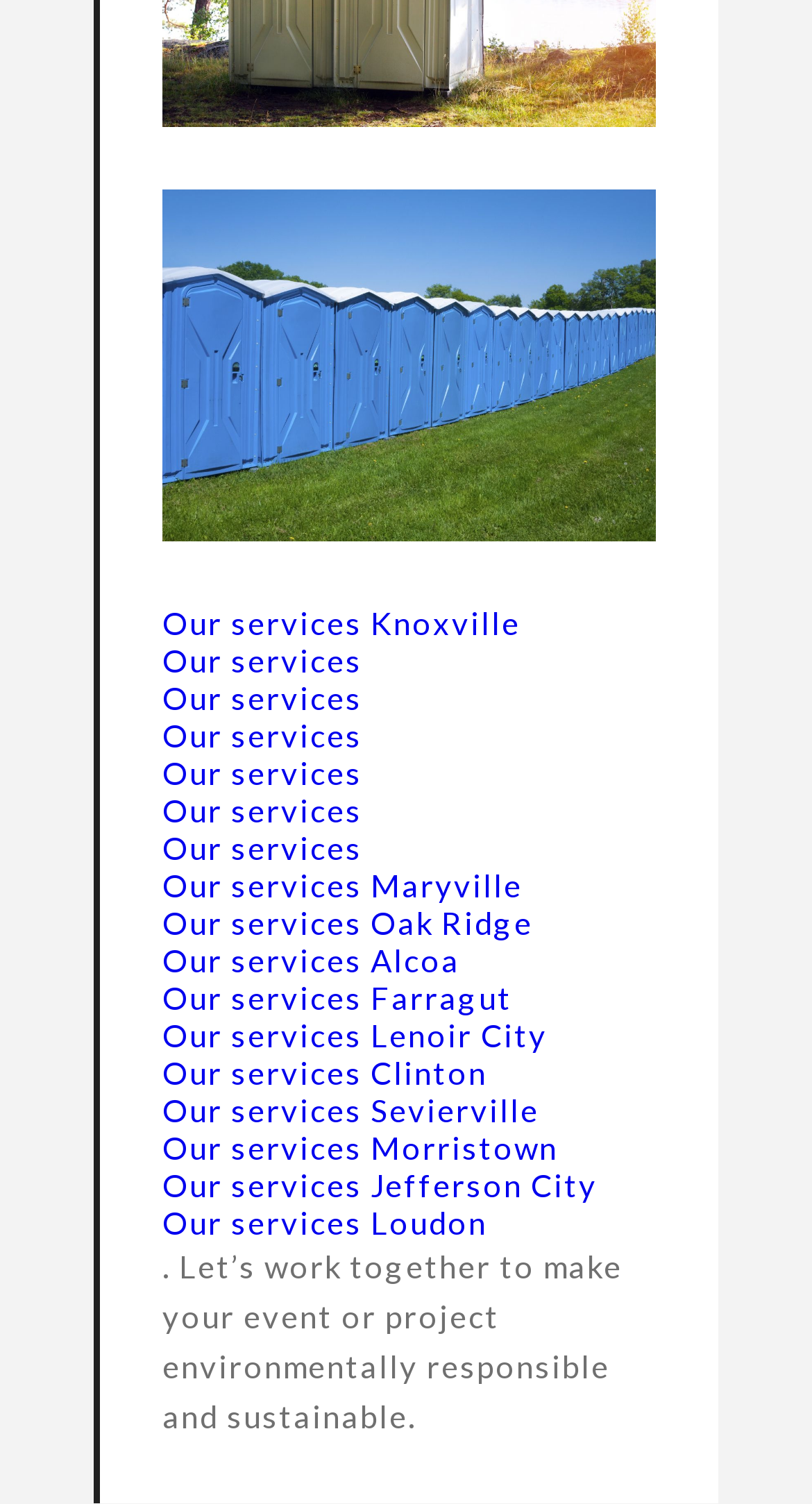Please find the bounding box coordinates of the element's region to be clicked to carry out this instruction: "View Kihei Real Estate".

None